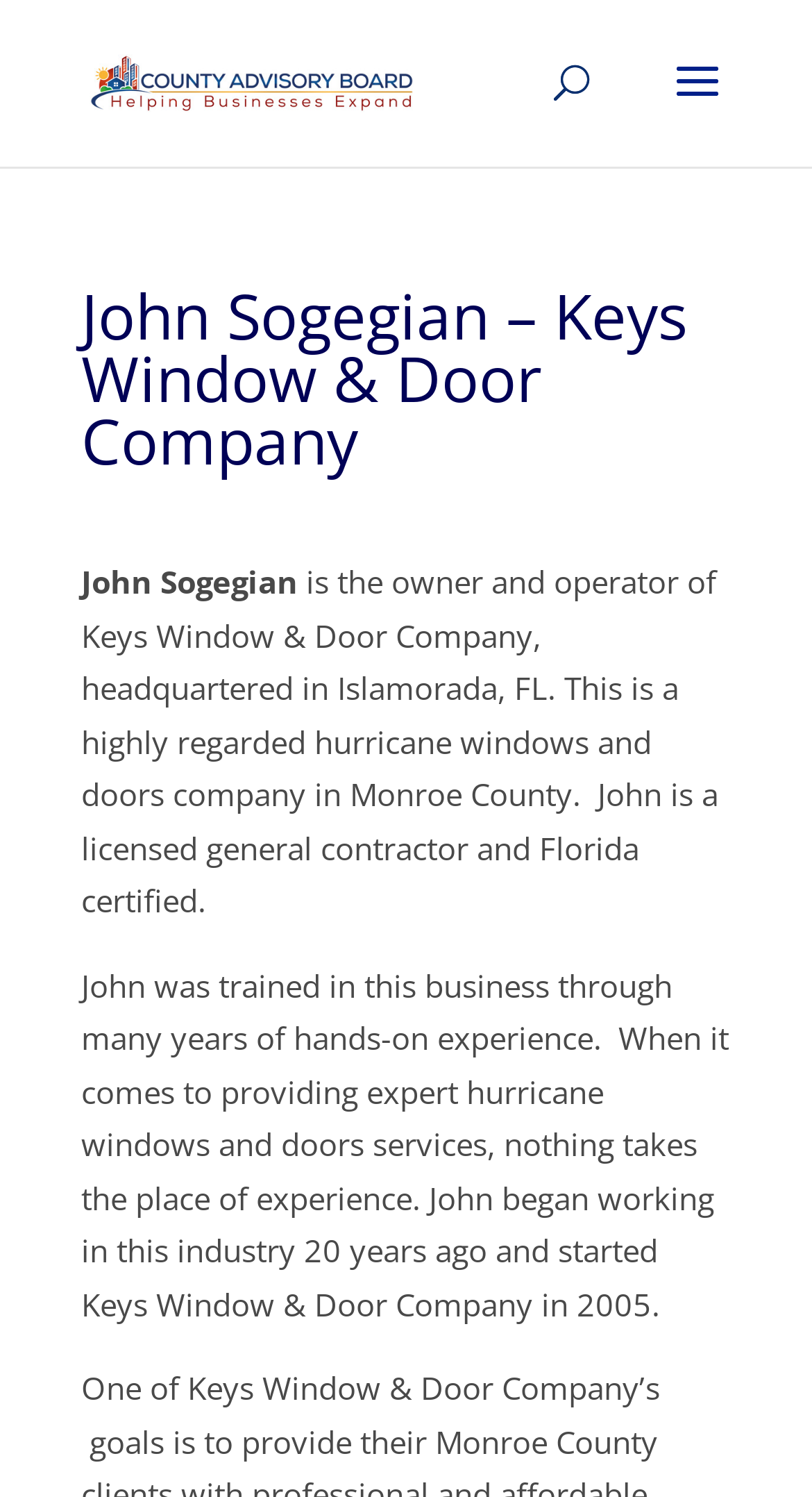Show the bounding box coordinates for the HTML element as described: "alt="County Advisory Board"".

[0.11, 0.039, 0.51, 0.067]